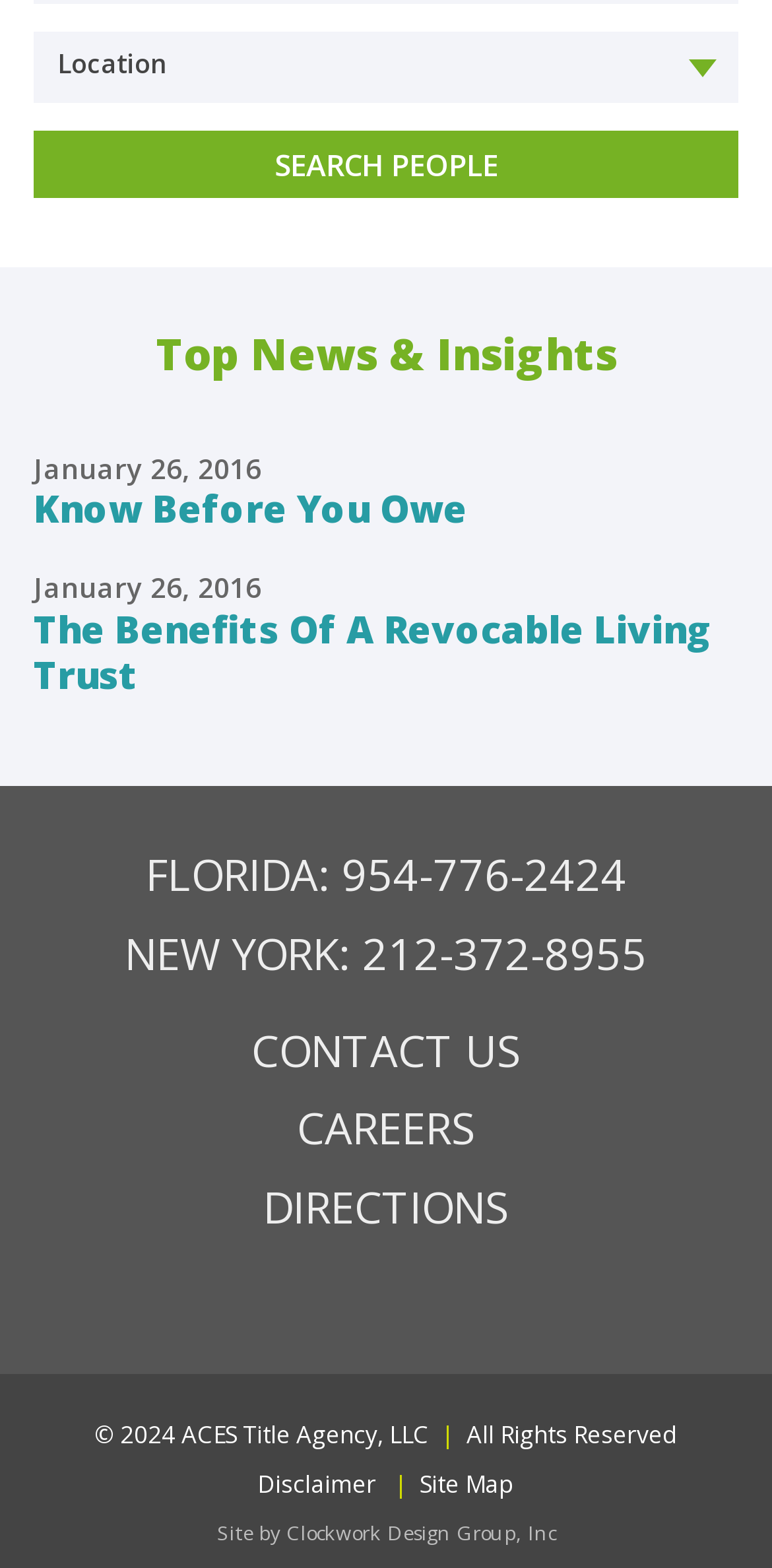Find the bounding box coordinates for the area that should be clicked to accomplish the instruction: "View disclaimer".

[0.333, 0.936, 0.487, 0.957]